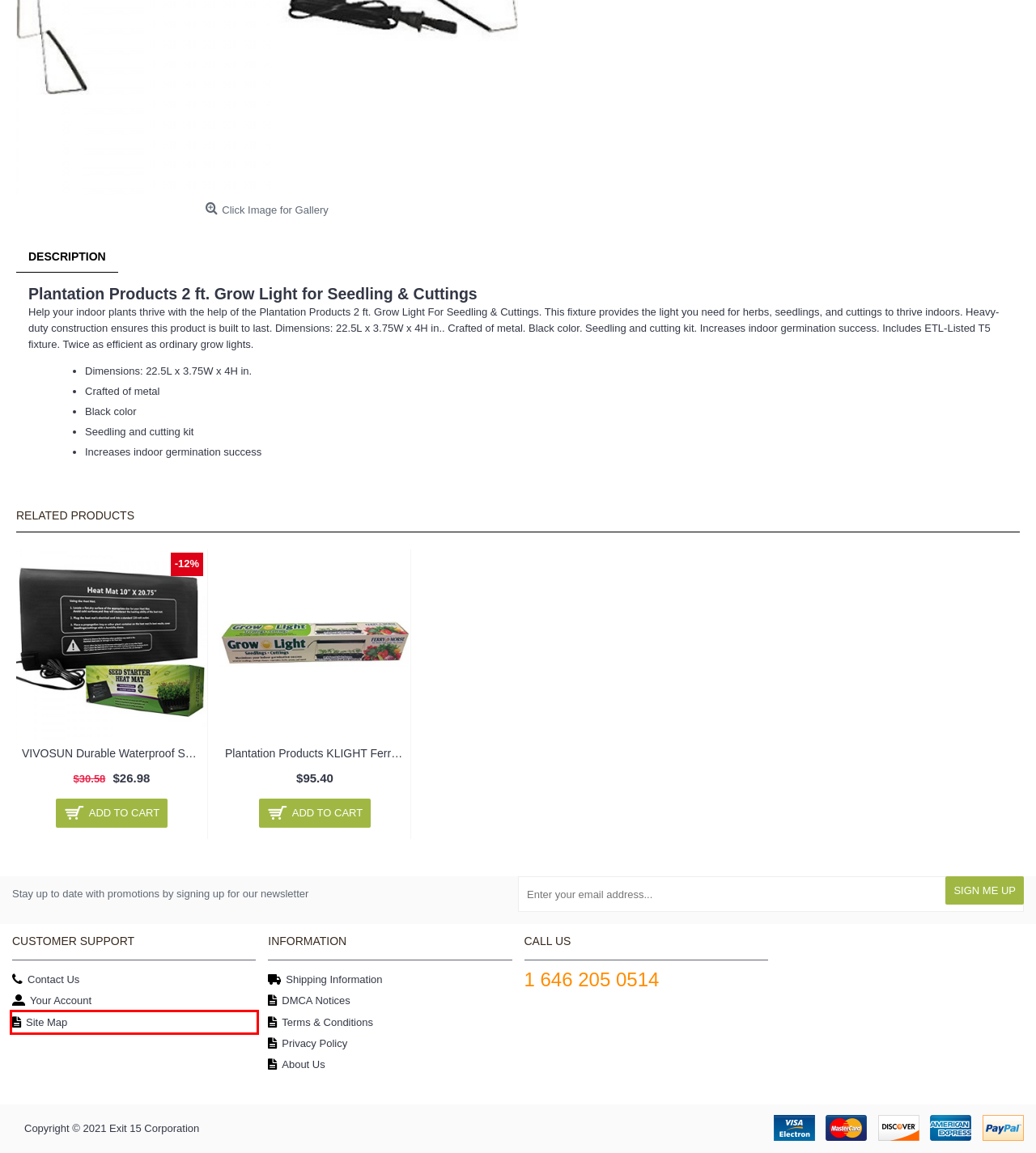You have a screenshot of a webpage with a red rectangle bounding box. Identify the best webpage description that corresponds to the new webpage after clicking the element within the red bounding box. Here are the candidates:
A. Shipping Rates
B. Site Map
C. Contact Us
D. Privacy Policy
E. DMCA Notices
F. VIVOSUN Durable Waterproof Seedling Heat Mat Warm Hydroponic ...
G. Plantation Products KLIGHT Ferry Morse Light for Seedling ...
H. Terms & Conditions

B